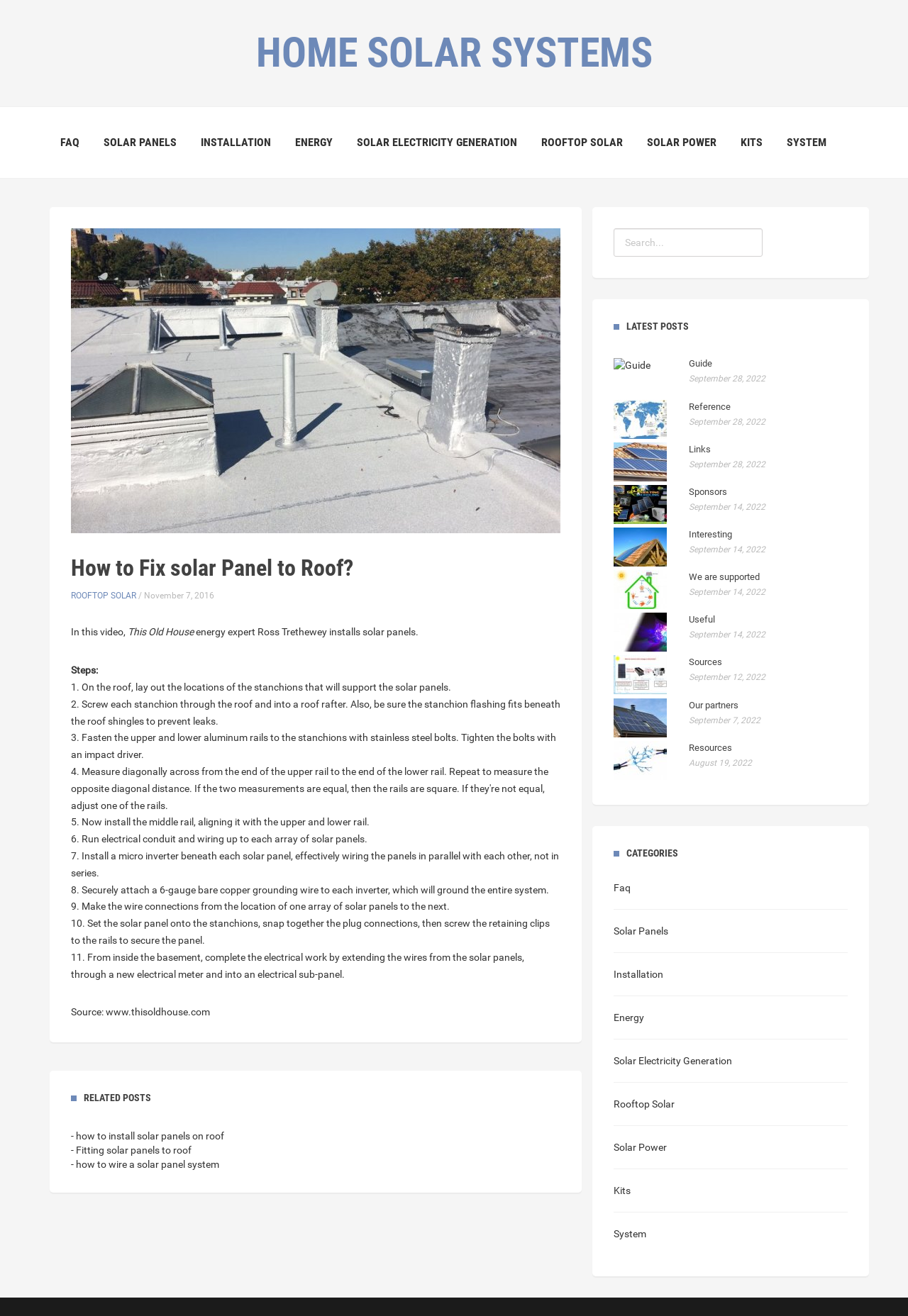Create a detailed narrative describing the layout and content of the webpage.

This webpage is about installing solar panels on a roof, specifically providing a step-by-step guide on how to do it. At the top of the page, there is a navigation menu with links to various categories, including "HOME SOLAR SYSTEMS", "FAQ", "SOLAR PANELS", "INSTALLATION", "ENERGY", and more. 

Below the navigation menu, there is a large image that takes up most of the width of the page, showing a person installing solar panels on a roof. Above the image, there is a heading that reads "How to Fix solar Panel to Roof?" and a subheading that indicates the article was published on November 7, 2016.

The main content of the page is a series of steps, numbered from 1 to 11, that explain the process of installing solar panels on a roof. Each step is accompanied by a brief description of the task, and some of the steps include additional information or warnings.

On the right-hand side of the page, there is a search bar and a section titled "LATEST POSTS" that lists several articles with links, each accompanied by a small image and a publication date. Below this section, there is a section titled "CATEGORIES" that lists various categories, including "Faq", "Solar Panels", "Installation", and more, each with a link.

At the bottom of the page, there is a section titled "RELATED POSTS" that lists several articles related to installing solar panels on a roof, each with a link.